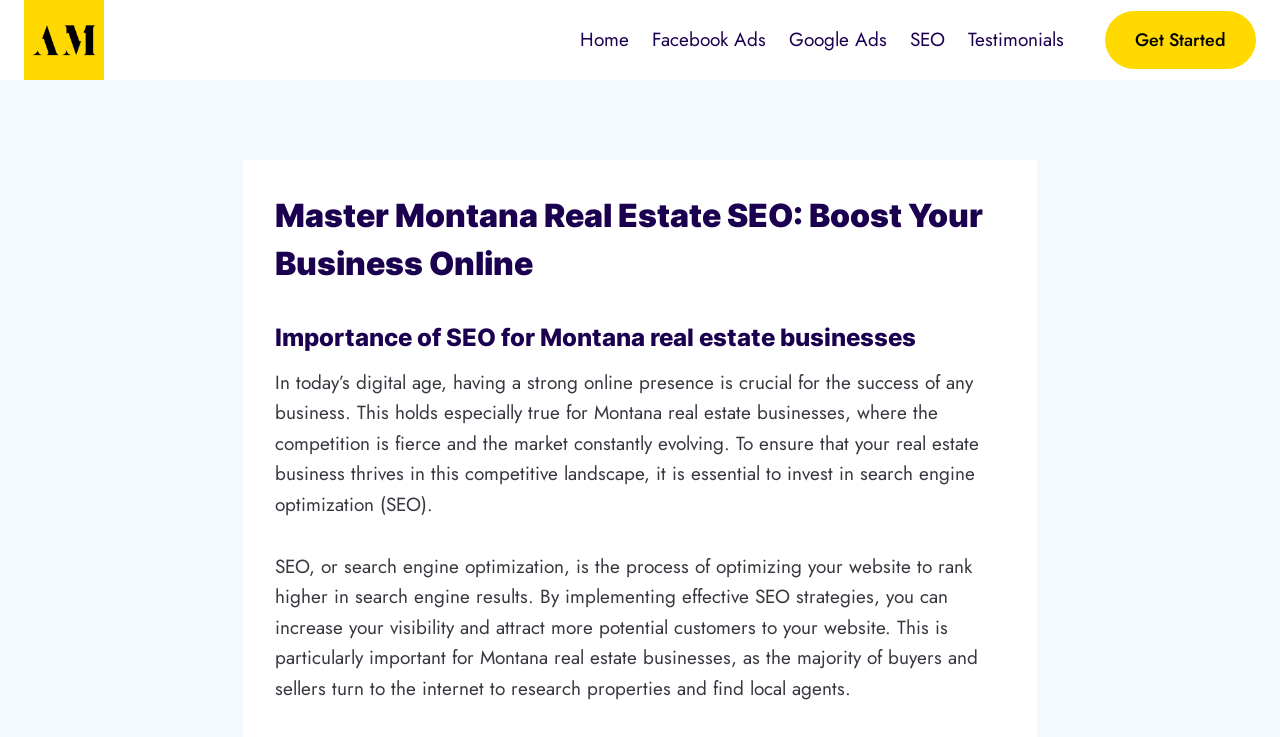Highlight the bounding box of the UI element that corresponds to this description: "Home".

None